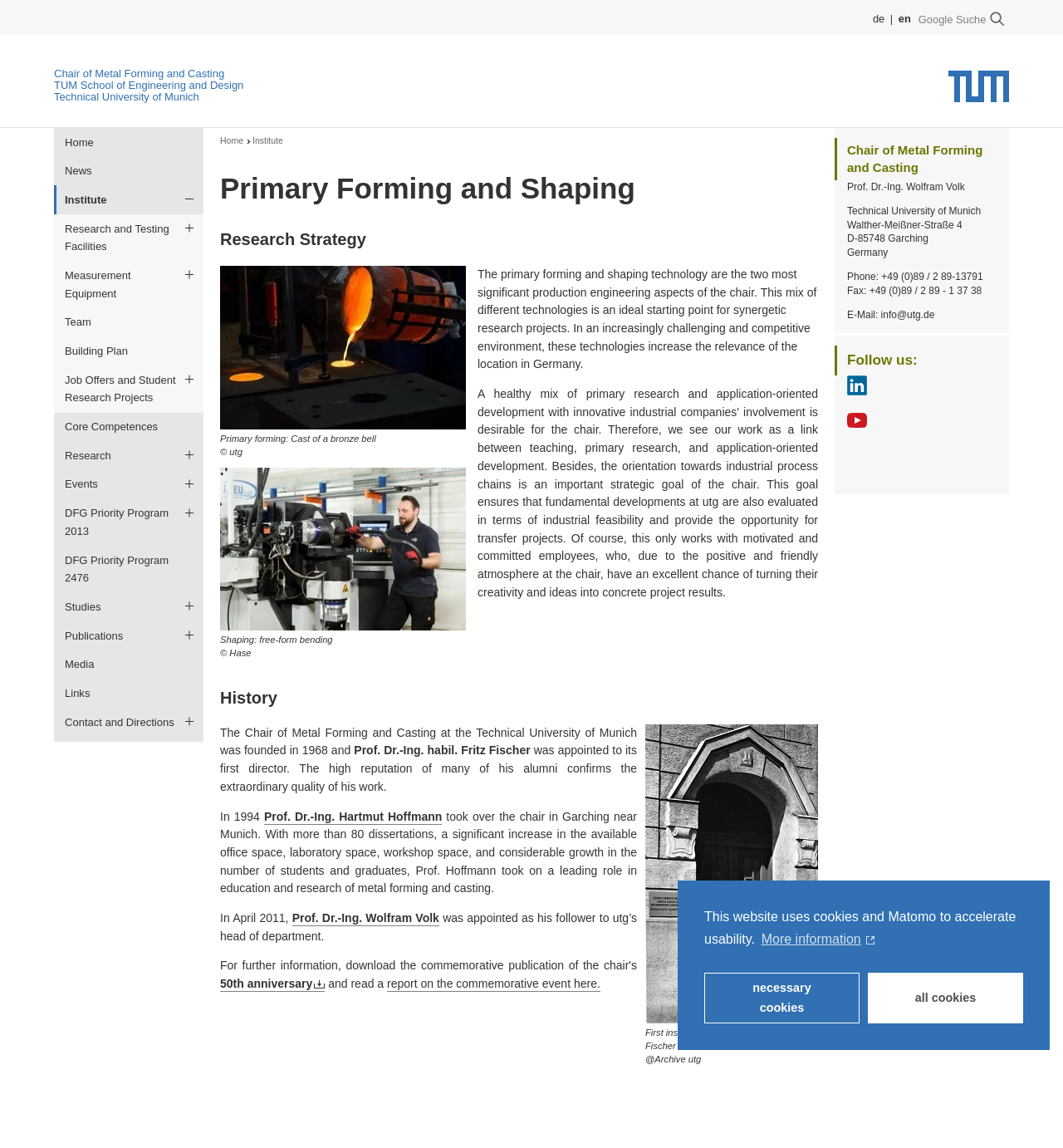Give a concise answer using only one word or phrase for this question:
What is the current head of the department?

Prof. Dr.-Ing. Wolfram Volk